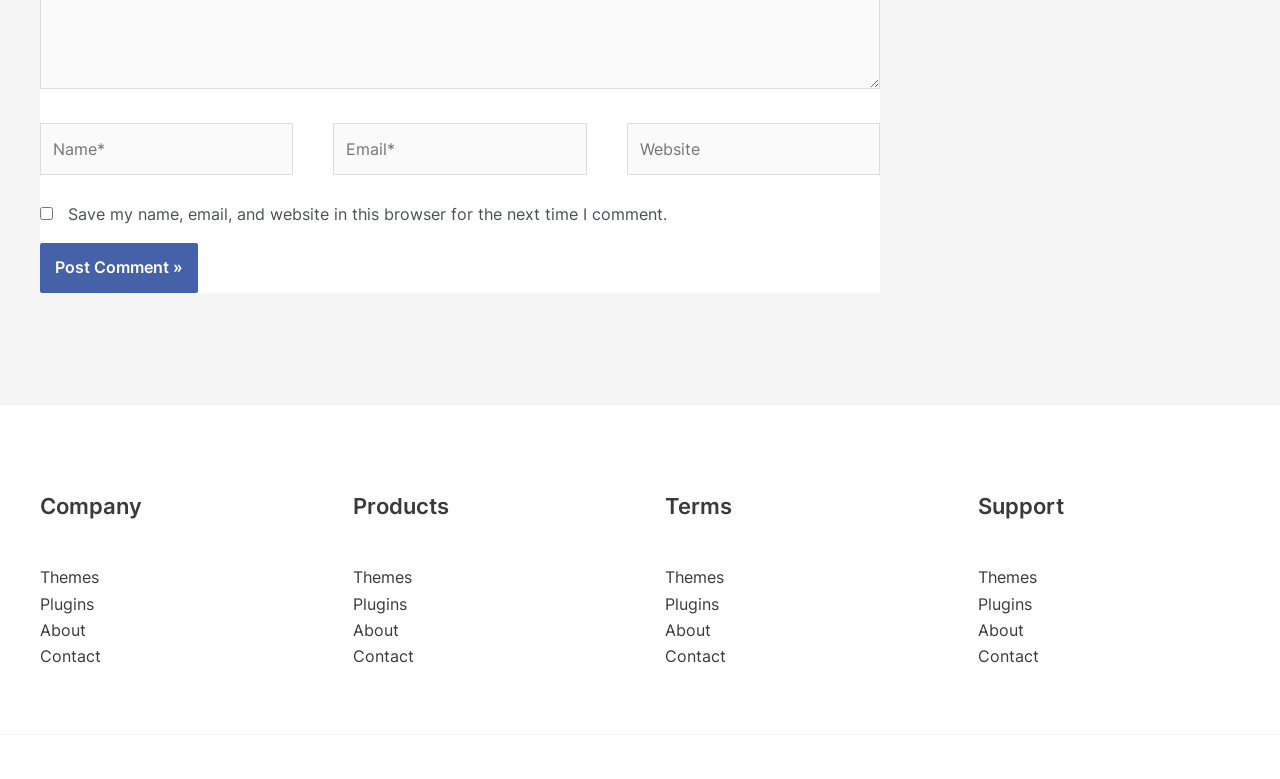Find the bounding box coordinates of the clickable area required to complete the following action: "Visit the About page".

[0.275, 0.796, 0.311, 0.822]